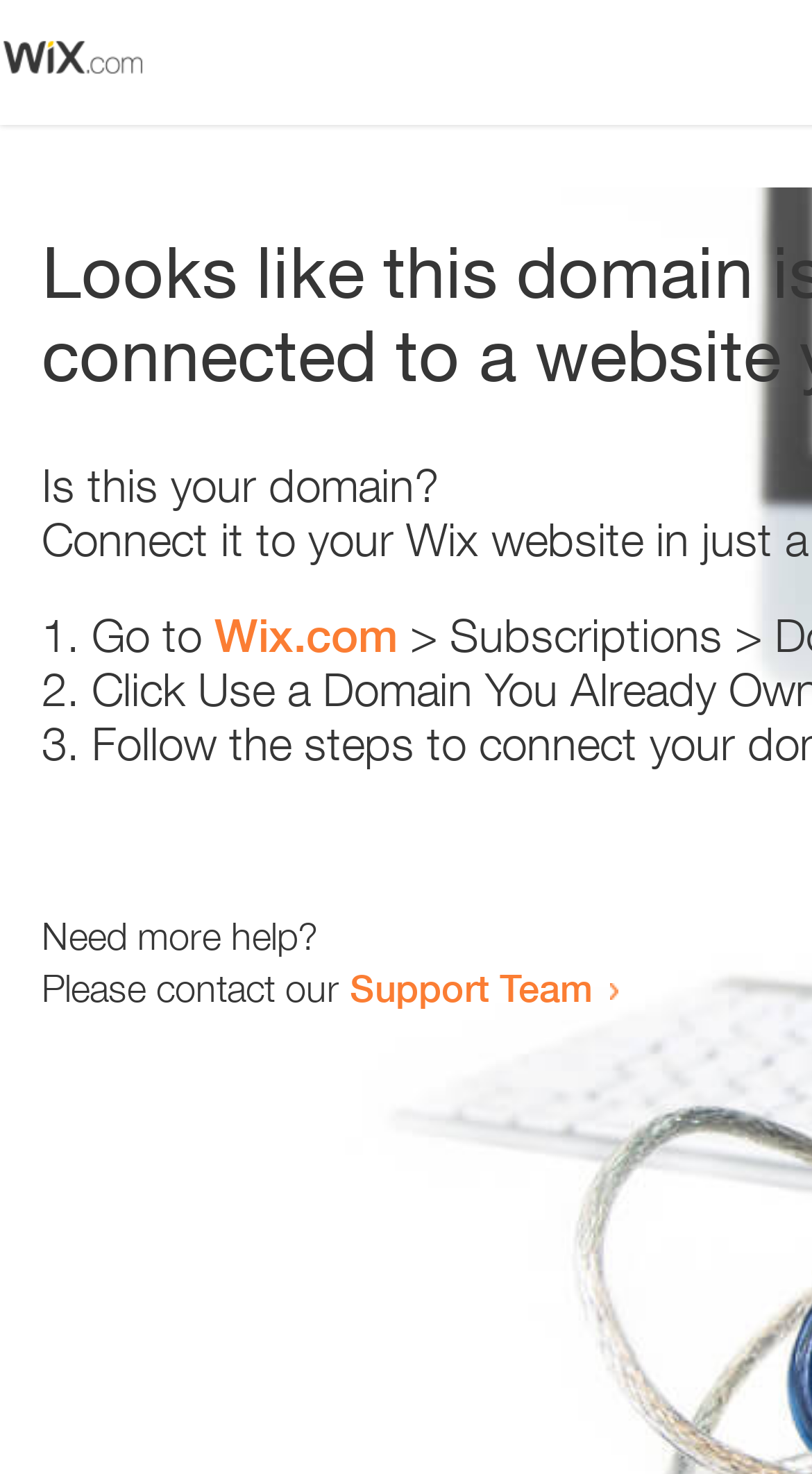Please answer the following question using a single word or phrase: 
How many list markers are there?

3